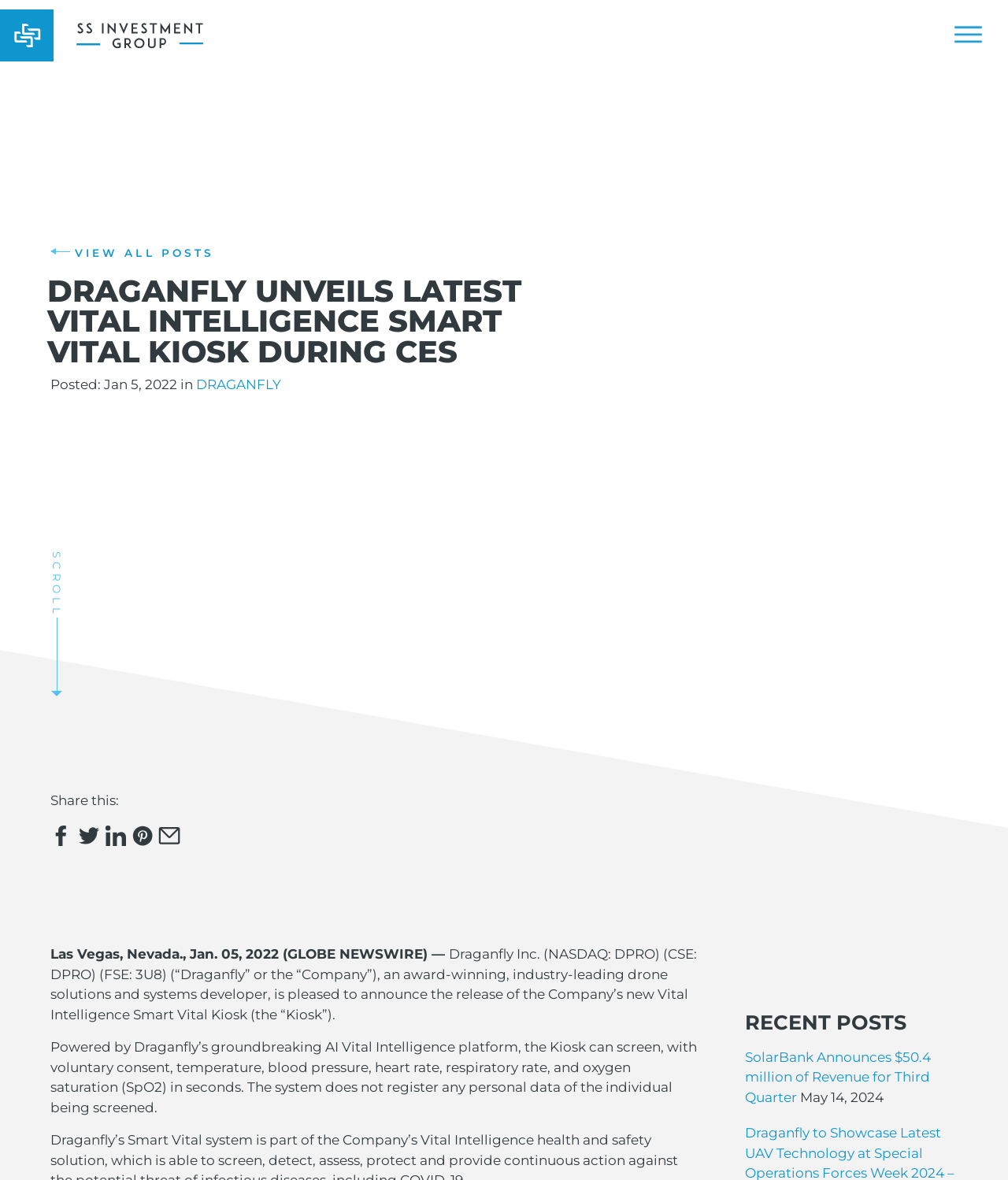Given the content of the image, can you provide a detailed answer to the question?
What is the date of the recent post mentioned?

The date of the recent post is mentioned in the text as 'May 14, 2024' which is the date of the post 'SolarBank Announces $50.4 million of Revenue for Third Quarter'.